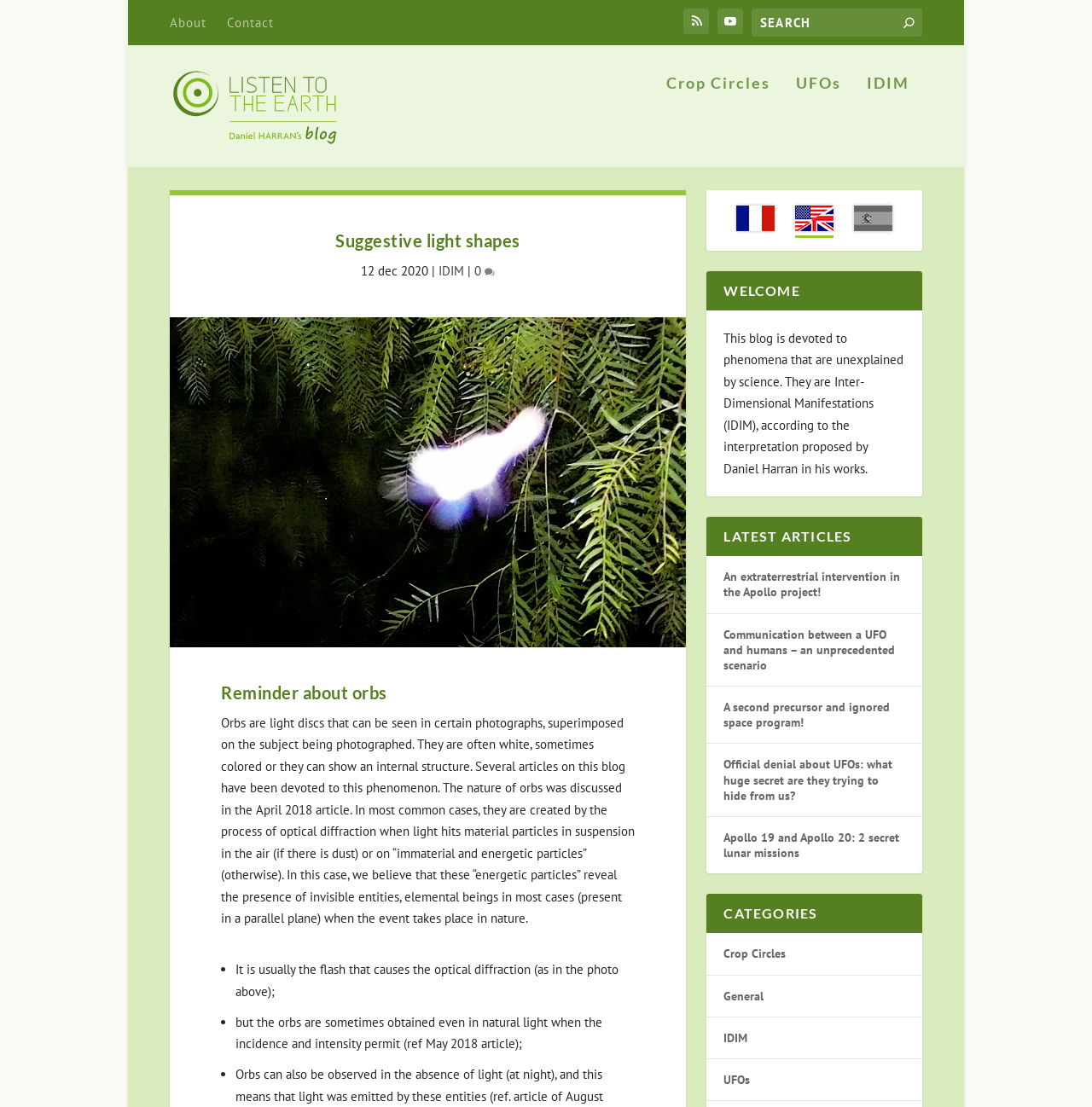What is the main topic of this blog?
Examine the image and give a concise answer in one word or a short phrase.

Unexplained phenomena